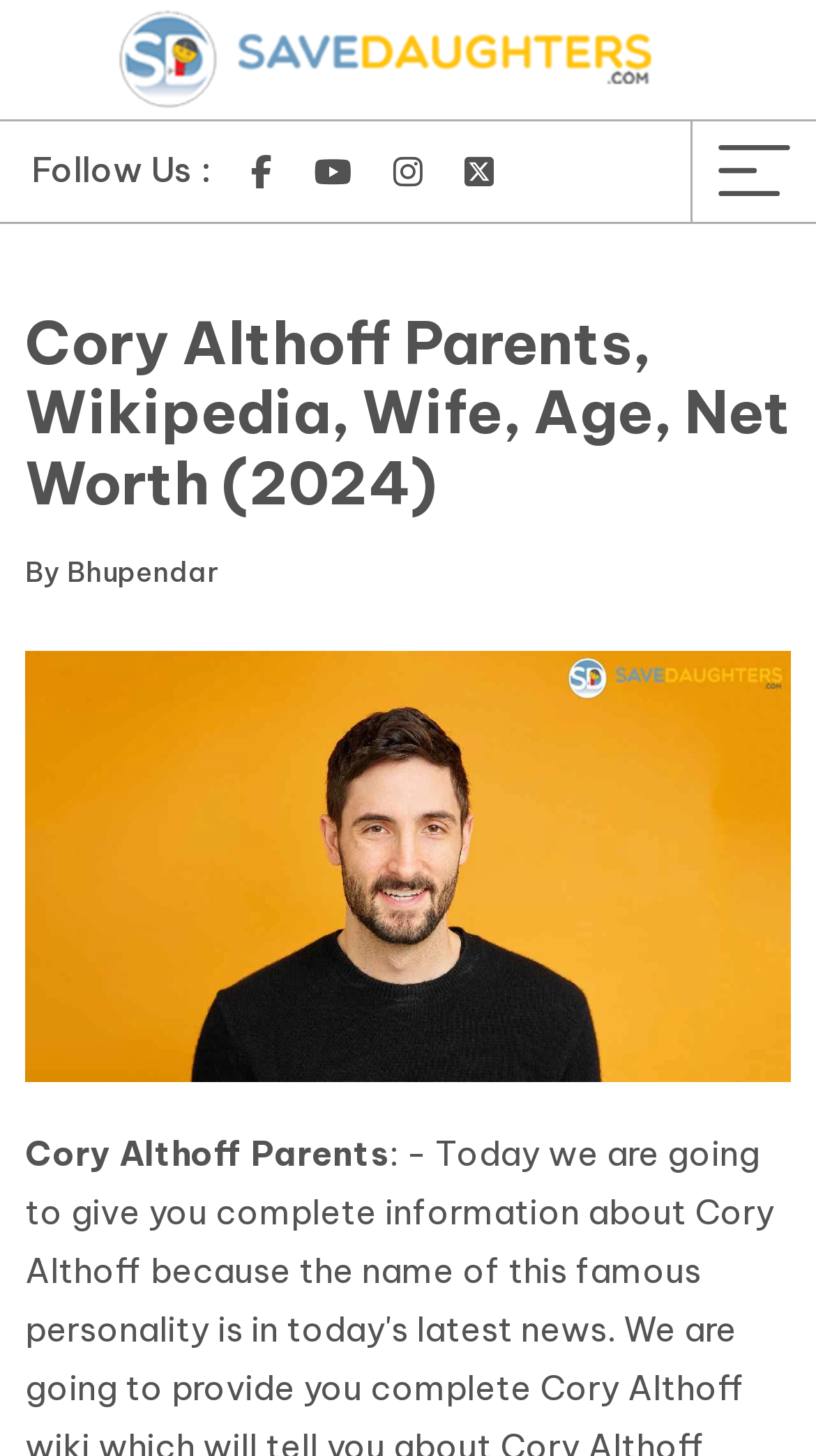Could you please study the image and provide a detailed answer to the question:
What is the purpose of the 'Save Daughters' link?

I found a link with the text 'Save Daughters', but I couldn't determine its purpose based on the given webpage. It might be a charity or a campaign, but I need more information to provide a specific answer.